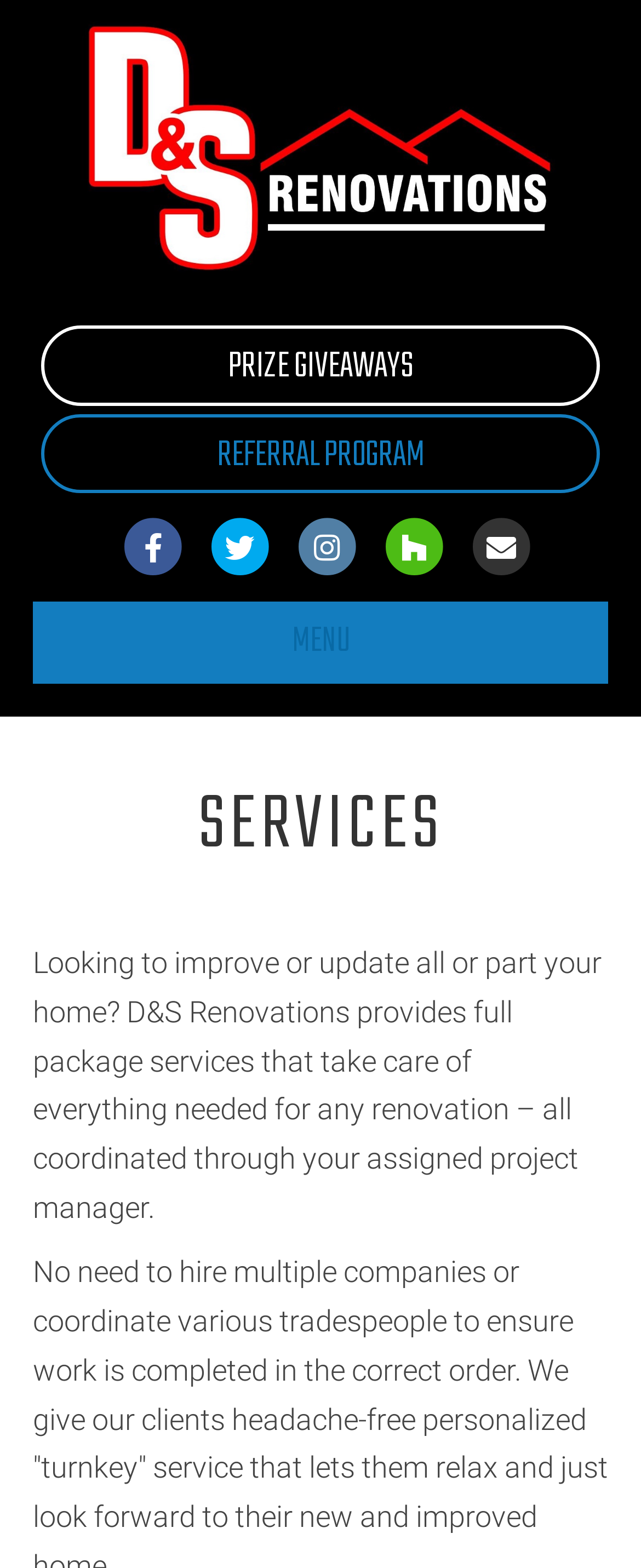Please identify the bounding box coordinates of the element's region that I should click in order to complete the following instruction: "Learn about the prize giveaways". The bounding box coordinates consist of four float numbers between 0 and 1, i.e., [left, top, right, bottom].

[0.064, 0.208, 0.936, 0.258]